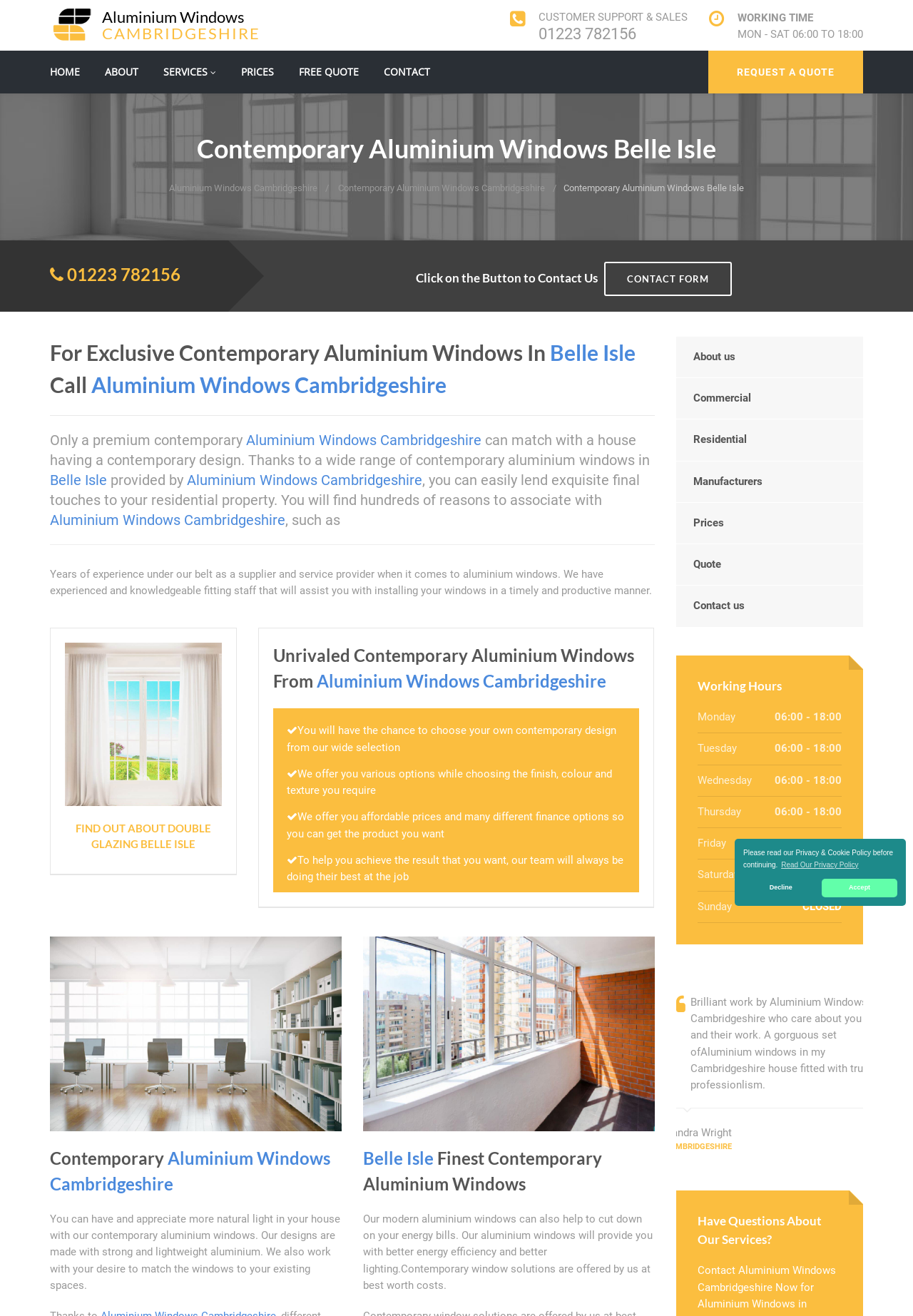Identify the bounding box coordinates for the element you need to click to achieve the following task: "Click on the 'CONTACT' link". Provide the bounding box coordinates as four float numbers between 0 and 1, in the form [left, top, right, bottom].

[0.42, 0.038, 0.471, 0.071]